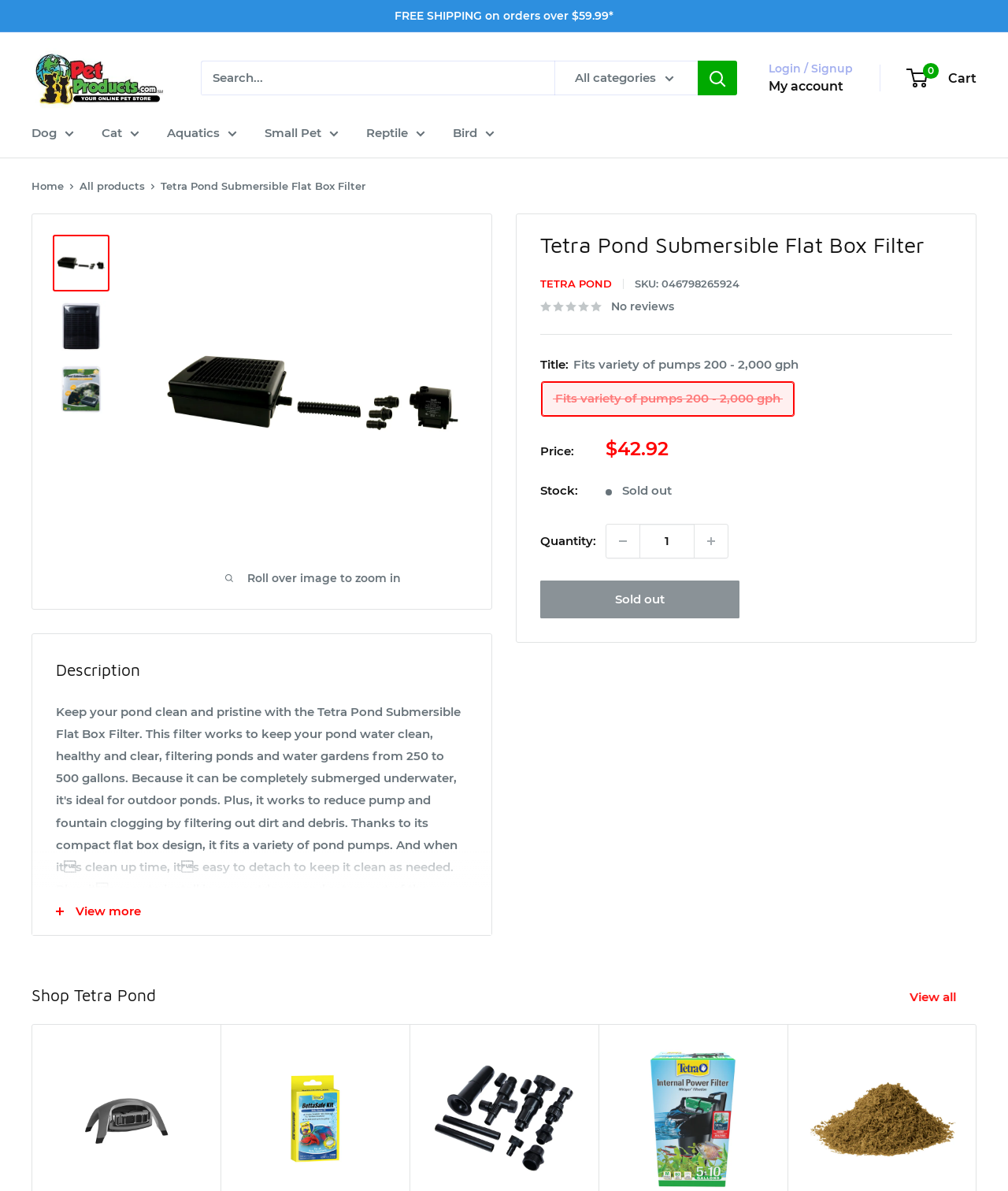How often can the filter be cleaned?
Using the details shown in the screenshot, provide a comprehensive answer to the question.

The product description mentions that the filter is 'easy to detach to clean easily and effortlessly as often as needed', implying that the filter can be cleaned as frequently as required.